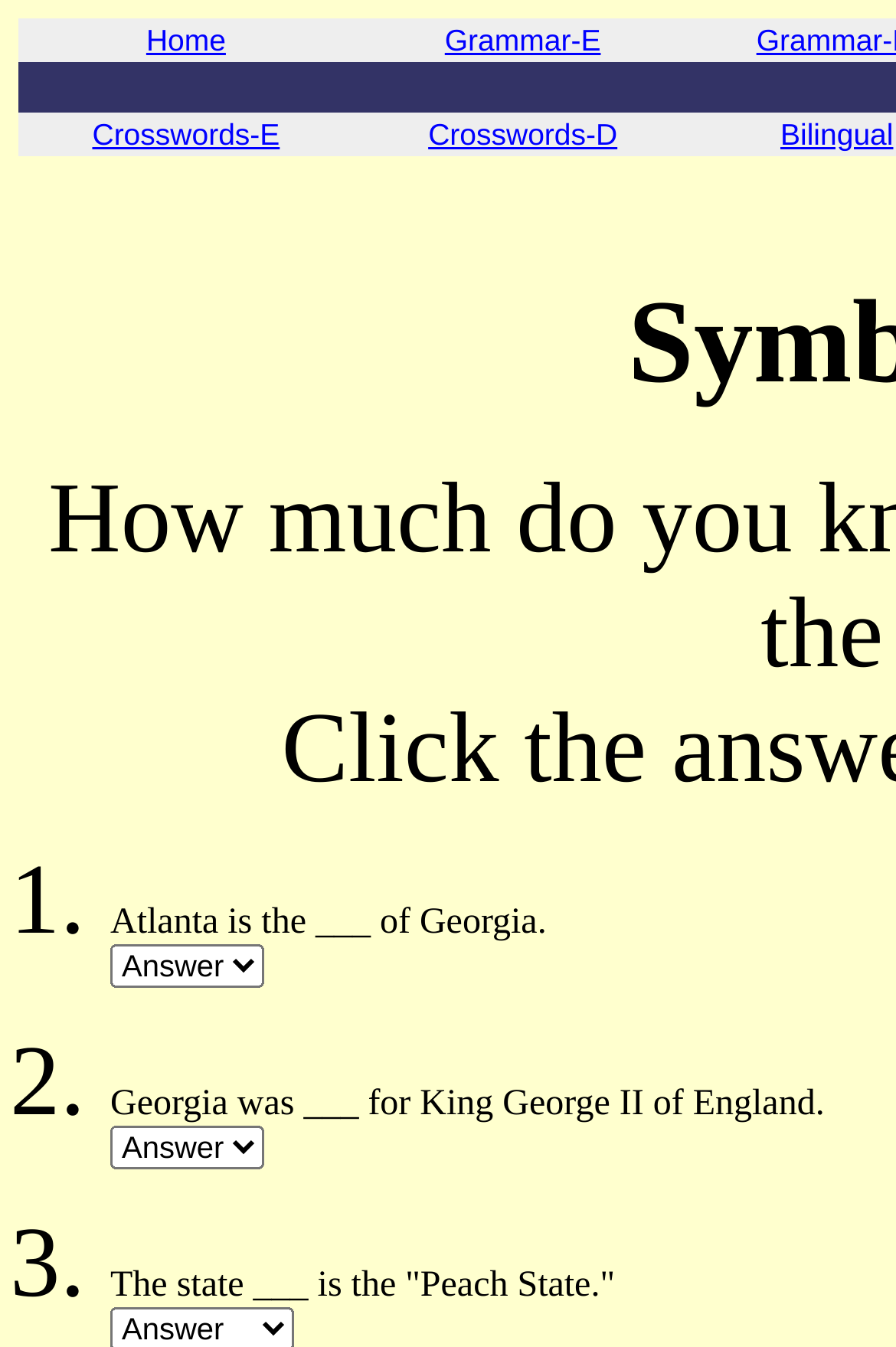Respond with a single word or phrase to the following question:
What is the first question about in the quiz?

Atlanta